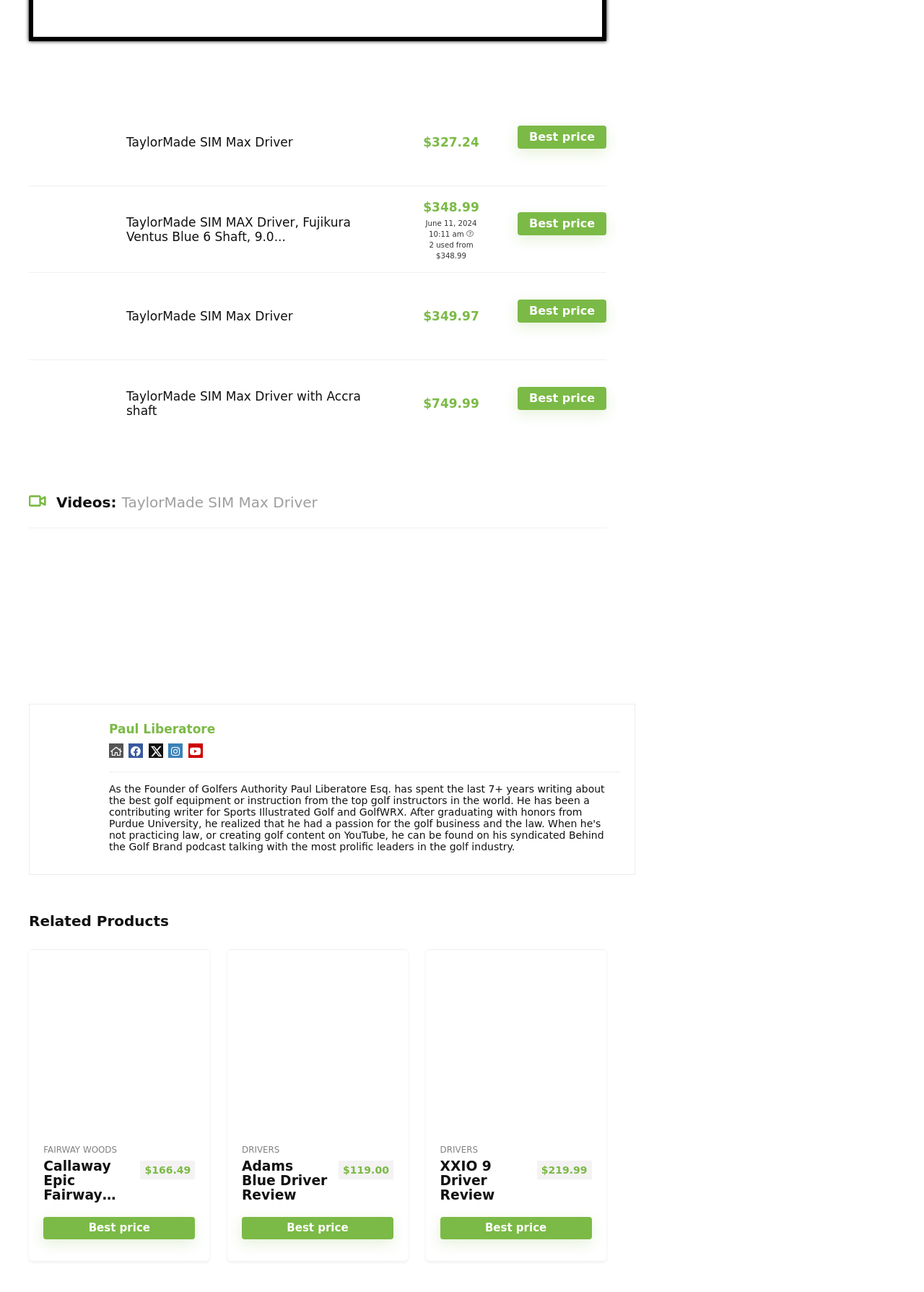Bounding box coordinates are specified in the format (top-left x, top-left y, bottom-right x, bottom-right y). All values are floating point numbers bounded between 0 and 1. Please provide the bounding box coordinate of the region this sentence describes: Paul Liberatore

[0.118, 0.559, 0.233, 0.57]